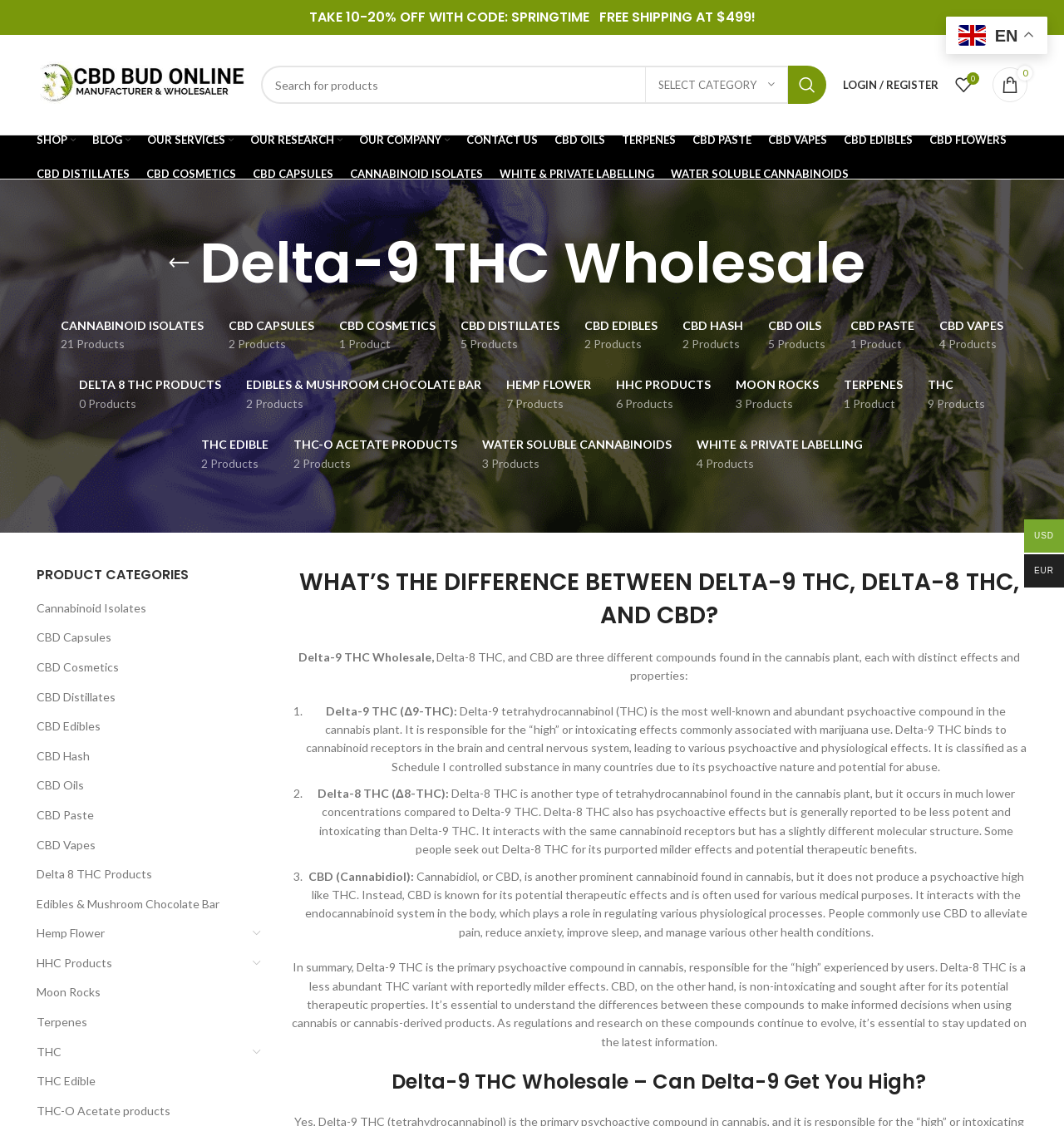Give a short answer using one word or phrase for the question:
How many product categories are listed?

21